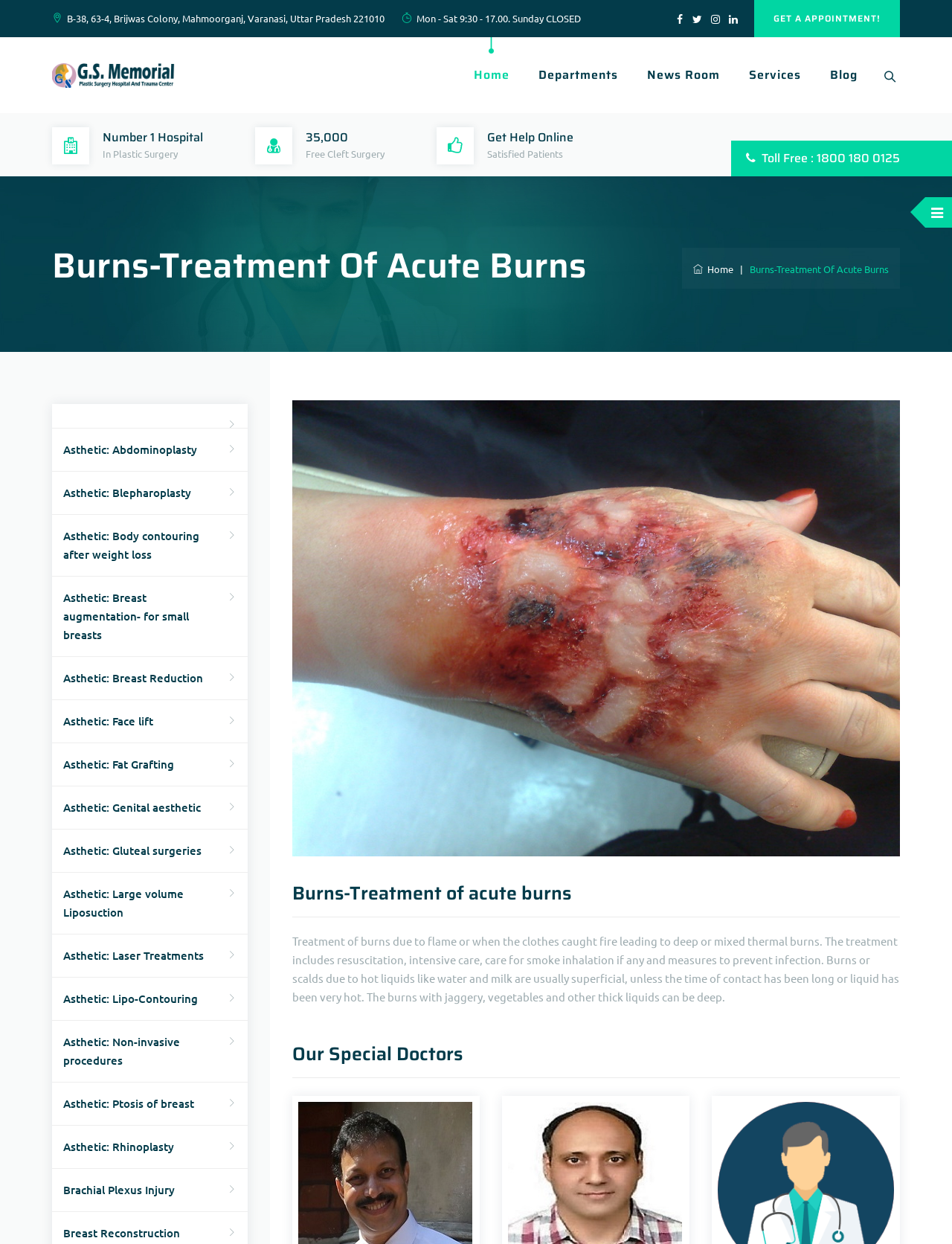How many free cleft surgeries have been performed?
Refer to the image and give a detailed response to the question.

I found the number of free cleft surgeries performed by looking at the heading element with the bounding box coordinates [0.321, 0.104, 0.404, 0.117] which contains the number 35,000.